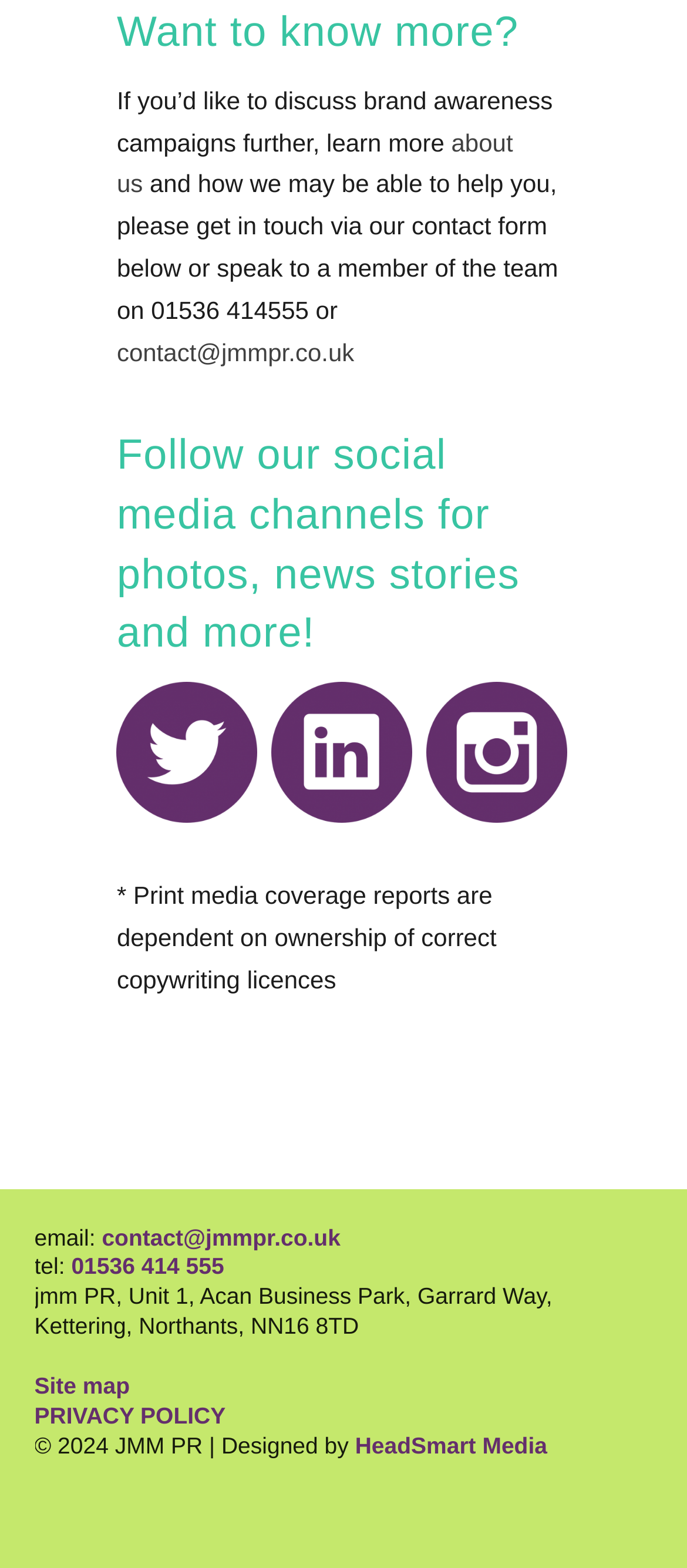What is the company's website designed by?
Identify the answer in the screenshot and reply with a single word or phrase.

HeadSmart Media